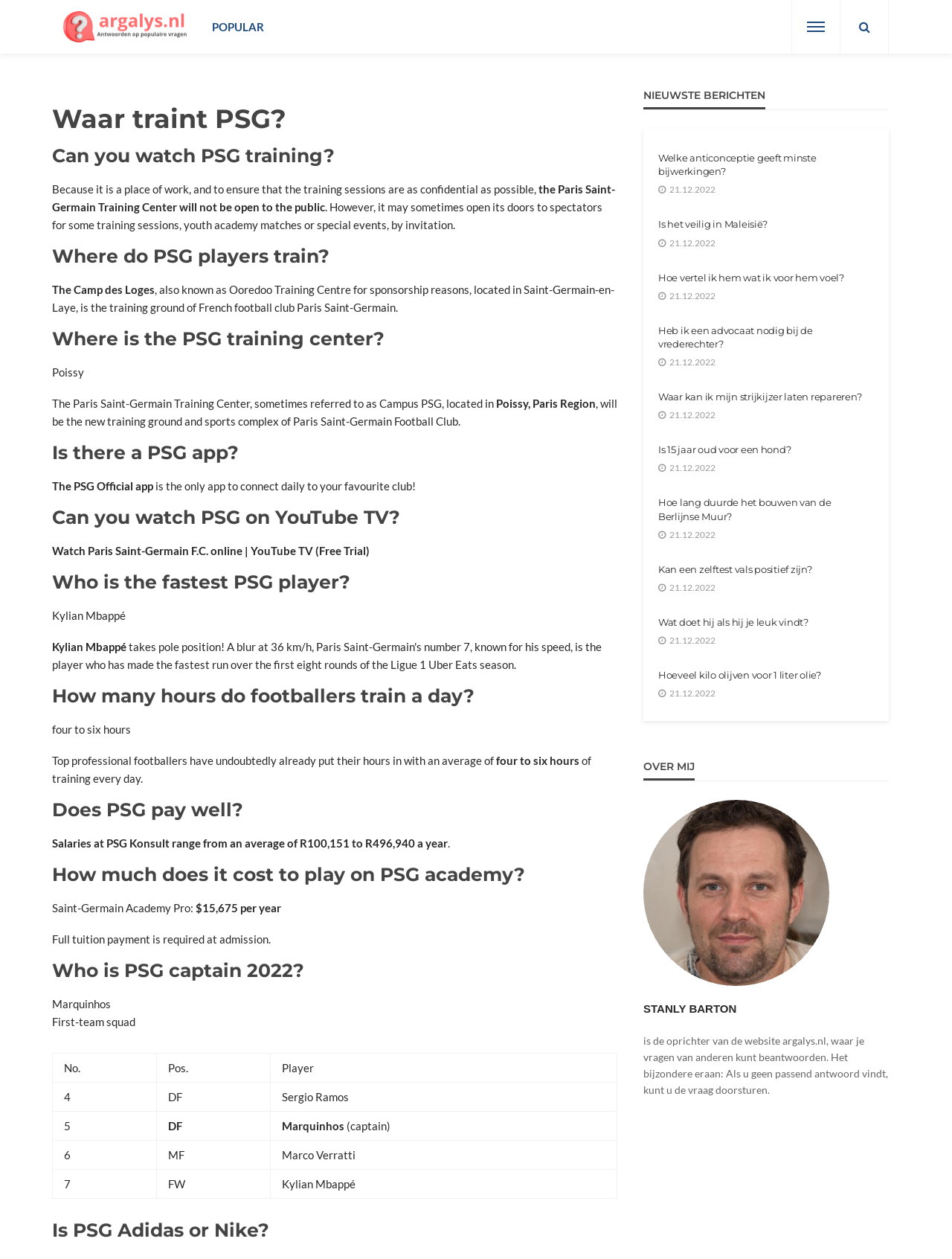Using the image as a reference, answer the following question in as much detail as possible:
Where is the Paris Saint-Germain Training Center located?

I found the answer by looking at the heading 'Where is the PSG training center?' and the corresponding static text 'Poissy, Paris Region'.